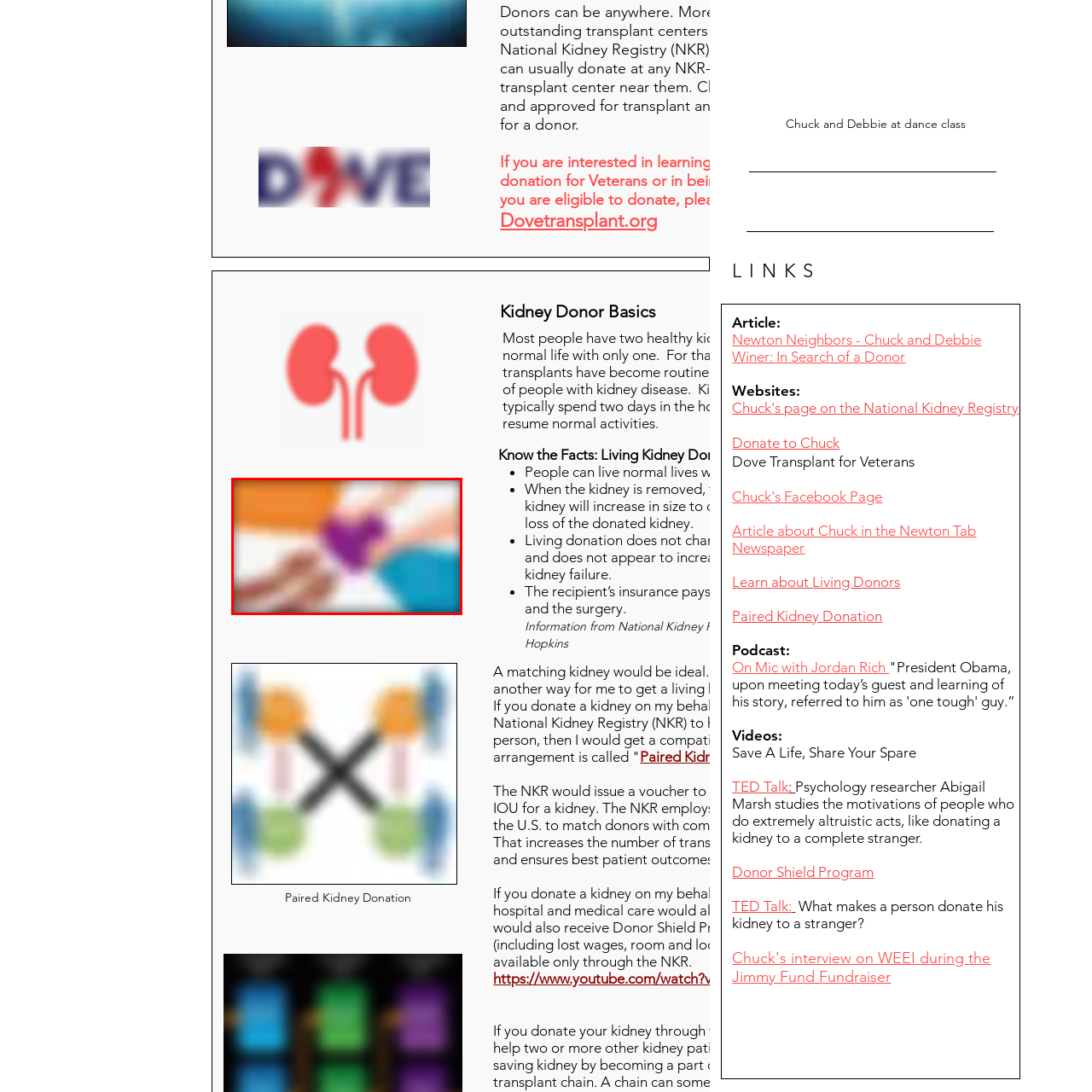Observe the image framed by the red bounding box and present a detailed answer to the following question, relying on the visual data provided: What is the theme likely represented by the image?

The question asks about the theme likely represented by the image. The caption mentions that the visual likely represents the theme of kidney donation and the hope associated with finding a living kidney donor, which suggests that kidney donation is the theme likely represented by the image.